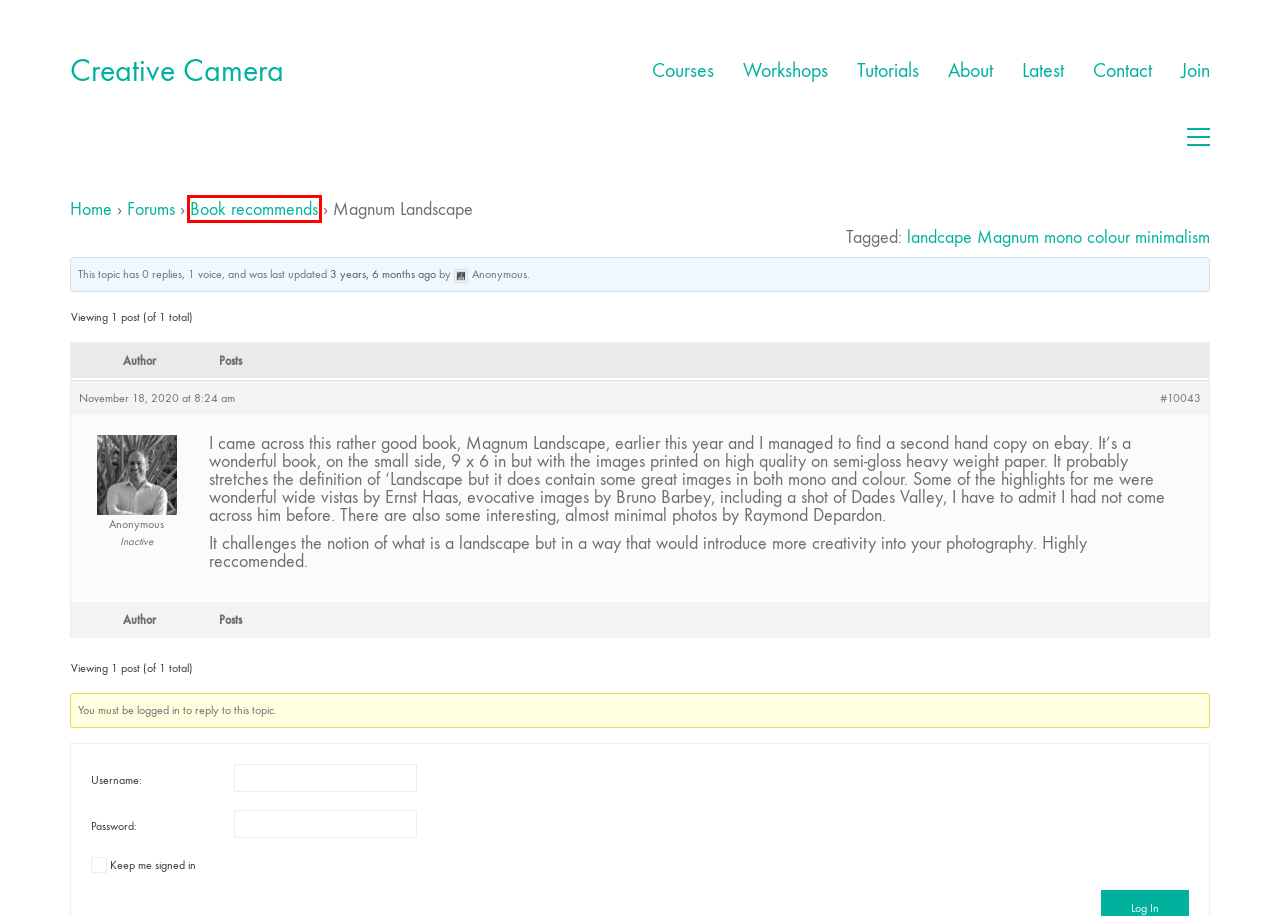Check out the screenshot of a webpage with a red rectangle bounding box. Select the best fitting webpage description that aligns with the new webpage after clicking the element inside the bounding box. Here are the candidates:
A. Morocco Photo Tours, Innovative Workshops & Courses | Creative Camera
B. Join - Creative Camera
C. Photography Workshops for Your Creativity | Creative Camera
D. landcape Magnum mono colour minimalism Archives - Creative Camera
E. Forums Archive - Creative Camera
F. Photography Courses to inspire Creativity | Creative Camera
G. Photography Tutorials for Enquiring Minds | Creative Camera
H. Book recommends - Creative Camera

H